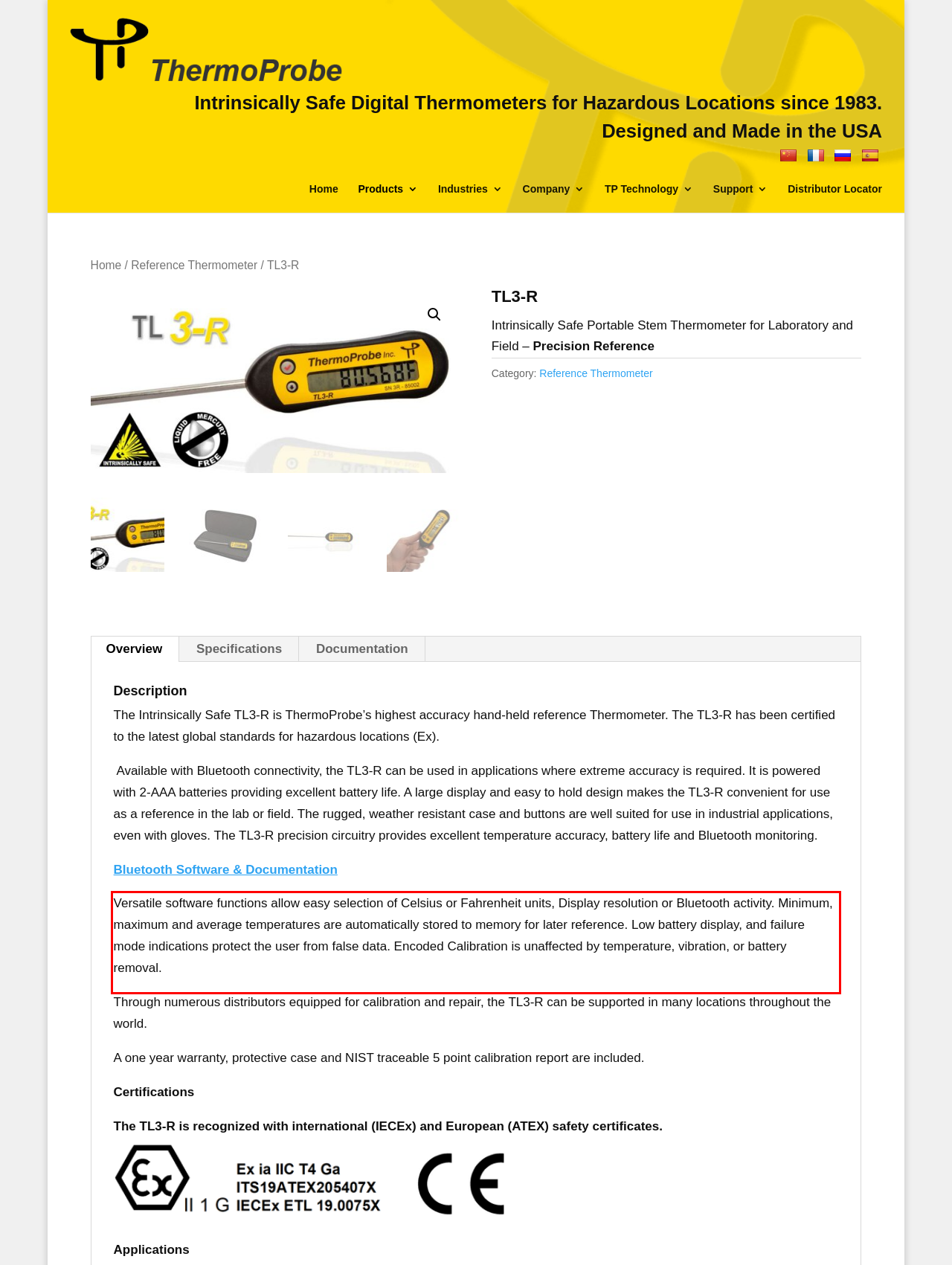Please examine the screenshot of the webpage and read the text present within the red rectangle bounding box.

Versatile software functions allow easy selection of Celsius or Fahrenheit units, Display resolution or Bluetooth activity. Minimum, maximum and average temperatures are automatically stored to memory for later reference. Low battery display, and failure mode indications protect the user from false data. Encoded Calibration is unaffected by temperature, vibration, or battery removal.